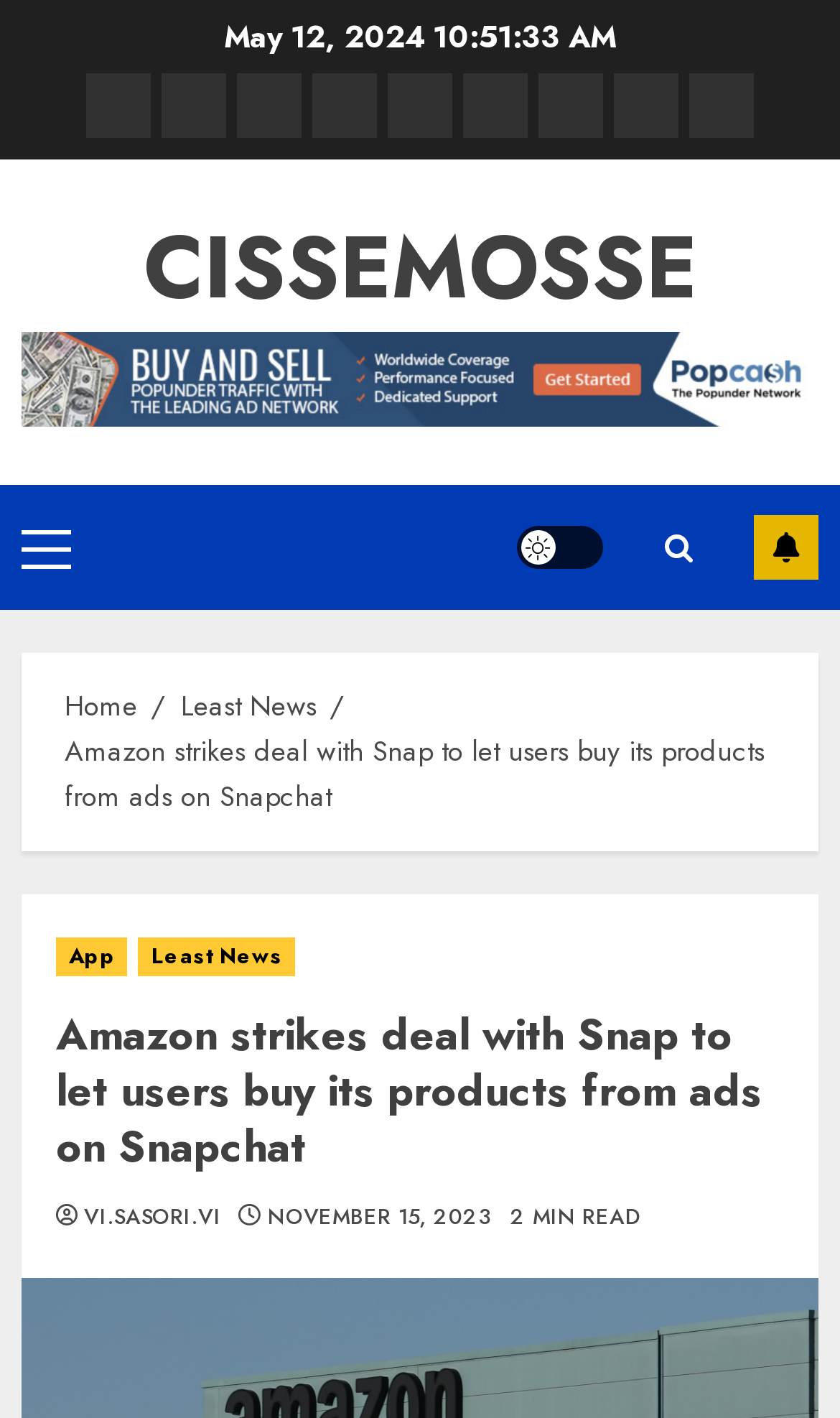Respond with a single word or phrase for the following question: 
What is the date of the article?

May 12, 2024